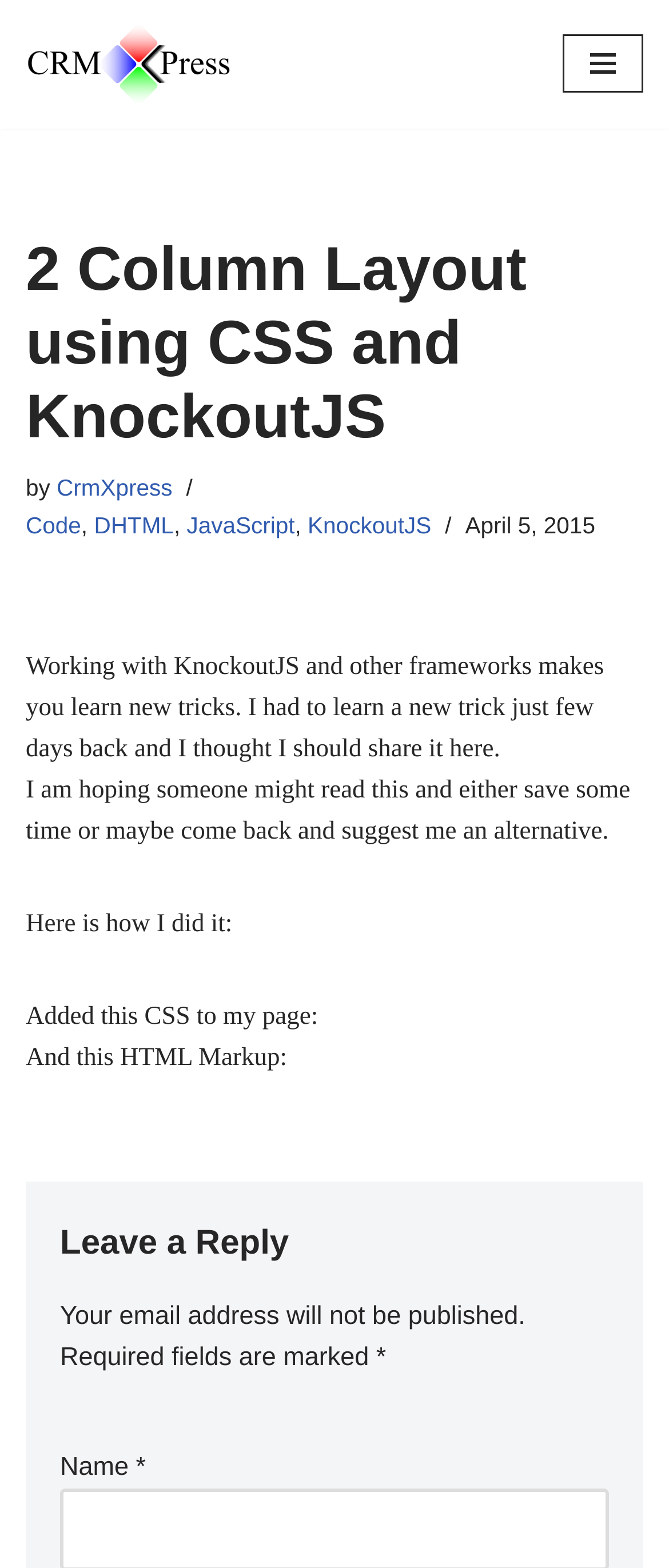Give a detailed overview of the webpage's appearance and contents.

This webpage is about a tutorial on creating a 2-column layout using CSS and KnockoutJS, as indicated by the title "2 Column Layout using CSS and KnockoutJS". At the top-left corner, there is a "Skip to content" link. Next to it, there is a link to the website "CrmXpress". On the top-right corner, there is a navigation menu button.

Below the navigation menu button, there is a heading that repeats the title of the webpage. The author's name, "CrmXpress", is mentioned below the heading, followed by links to related topics such as "Code", "DHTML", "JavaScript", and "KnockoutJS". The date "April 5, 2015" is also displayed.

The main content of the webpage is a tutorial or blog post that discusses working with KnockoutJS and other frameworks. The author shares their experience and hopes that readers can learn from it or provide alternative solutions. The post is divided into sections, with headings and paragraphs explaining the process of creating a 2-column layout.

The tutorial includes code snippets, with the author explaining how they added CSS and HTML markup to their page. At the bottom of the page, there is a "Leave a Reply" section where users can leave comments. The section includes a note that email addresses will not be published, and marks required fields with an asterisk.